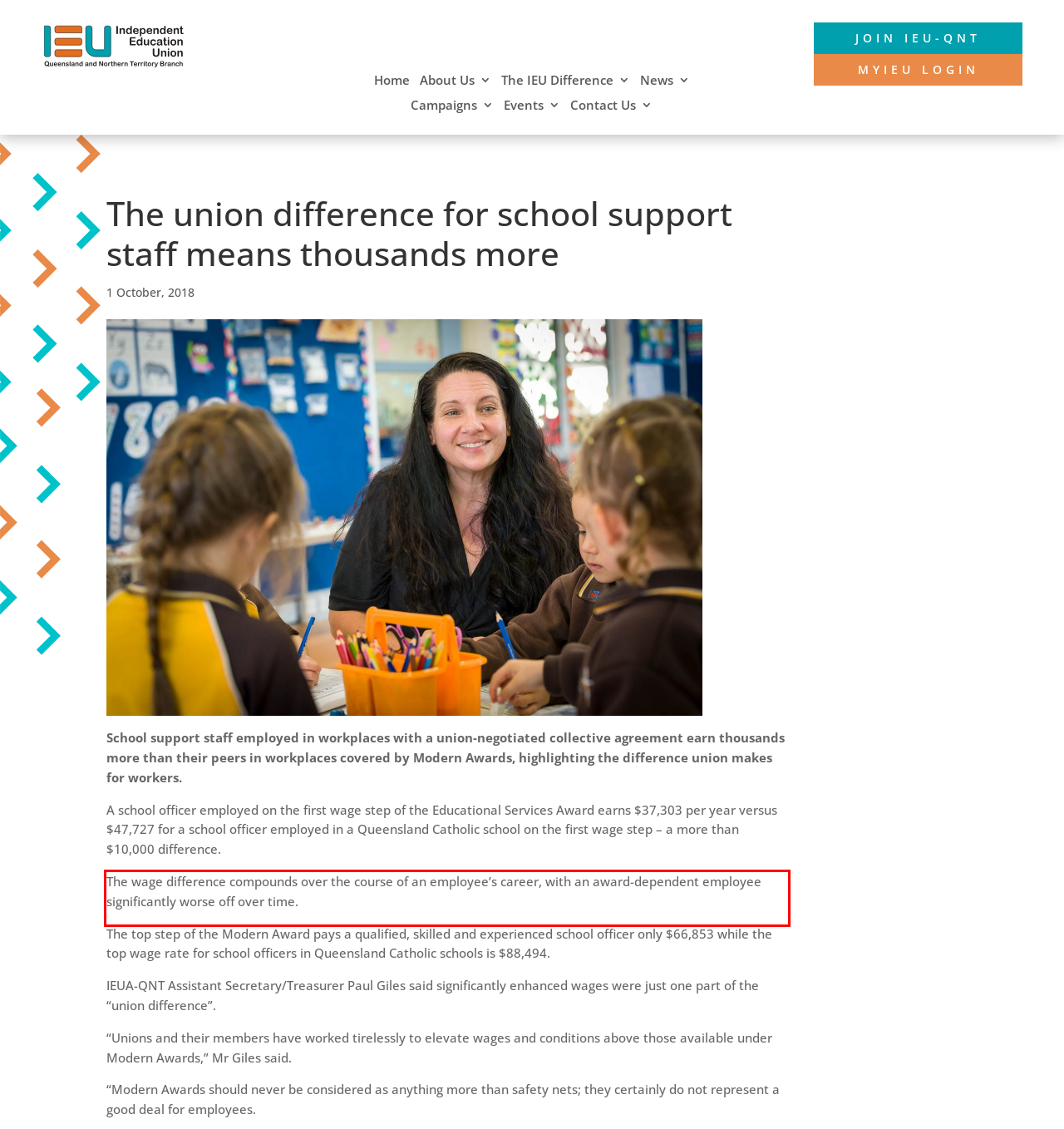Given a webpage screenshot, identify the text inside the red bounding box using OCR and extract it.

The wage difference compounds over the course of an employee’s career, with an award-dependent employee significantly worse off over time.